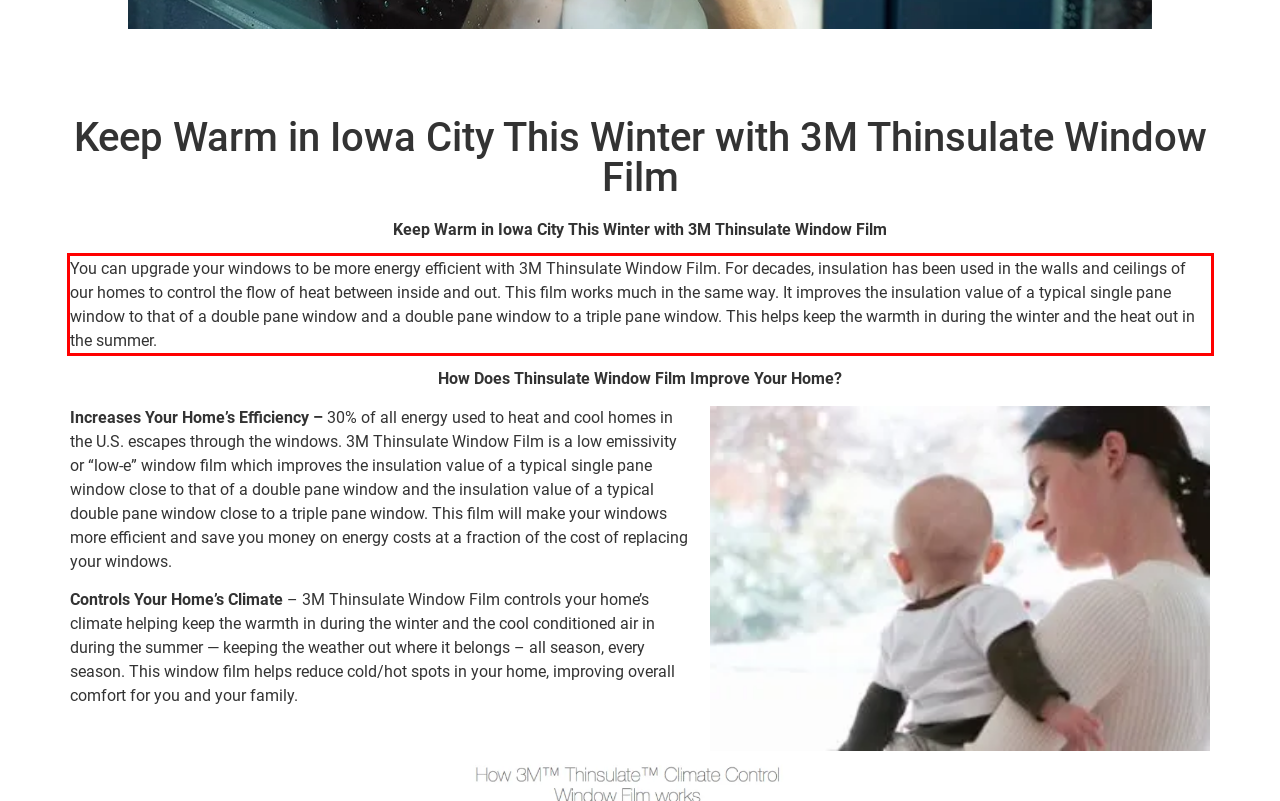Analyze the webpage screenshot and use OCR to recognize the text content in the red bounding box.

You can upgrade your windows to be more energy efficient with 3M Thinsulate Window Film. For decades, insulation has been used in the walls and ceilings of our homes to control the flow of heat between inside and out. This film works much in the same way. It improves the insulation value of a typical single pane window to that of a double pane window and a double pane window to a triple pane window. This helps keep the warmth in during the winter and the heat out in the summer.